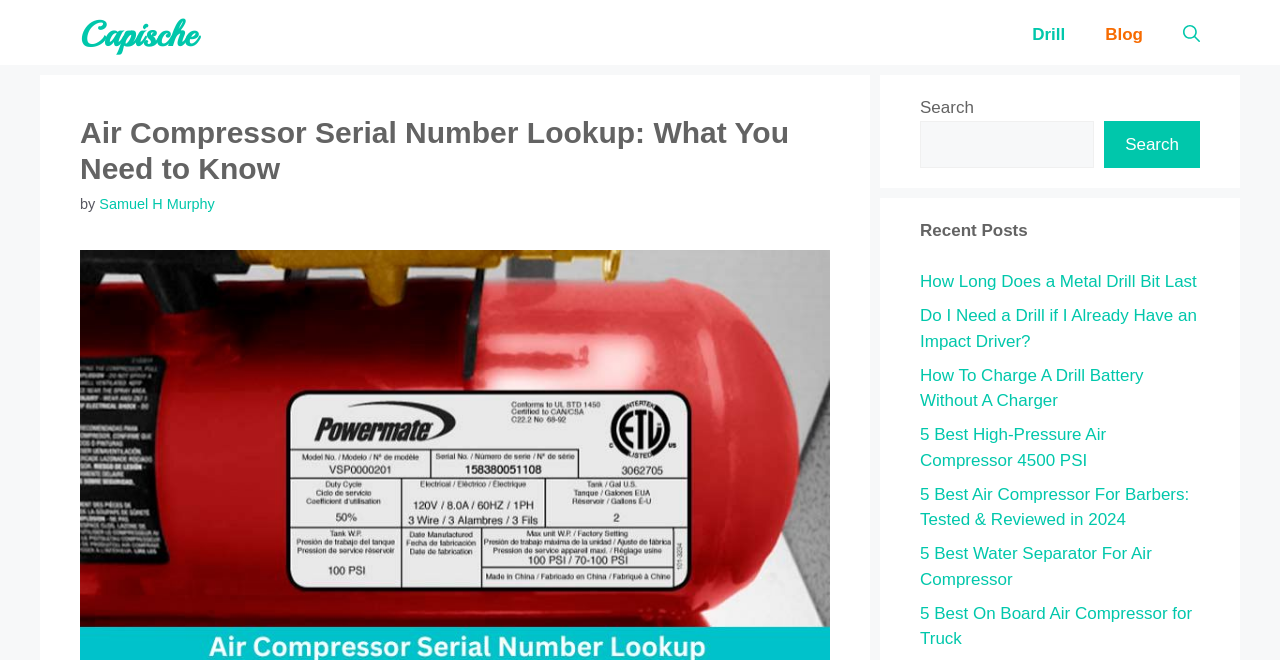Provide the bounding box coordinates of the HTML element this sentence describes: "Blog".

[0.848, 0.008, 0.909, 0.098]